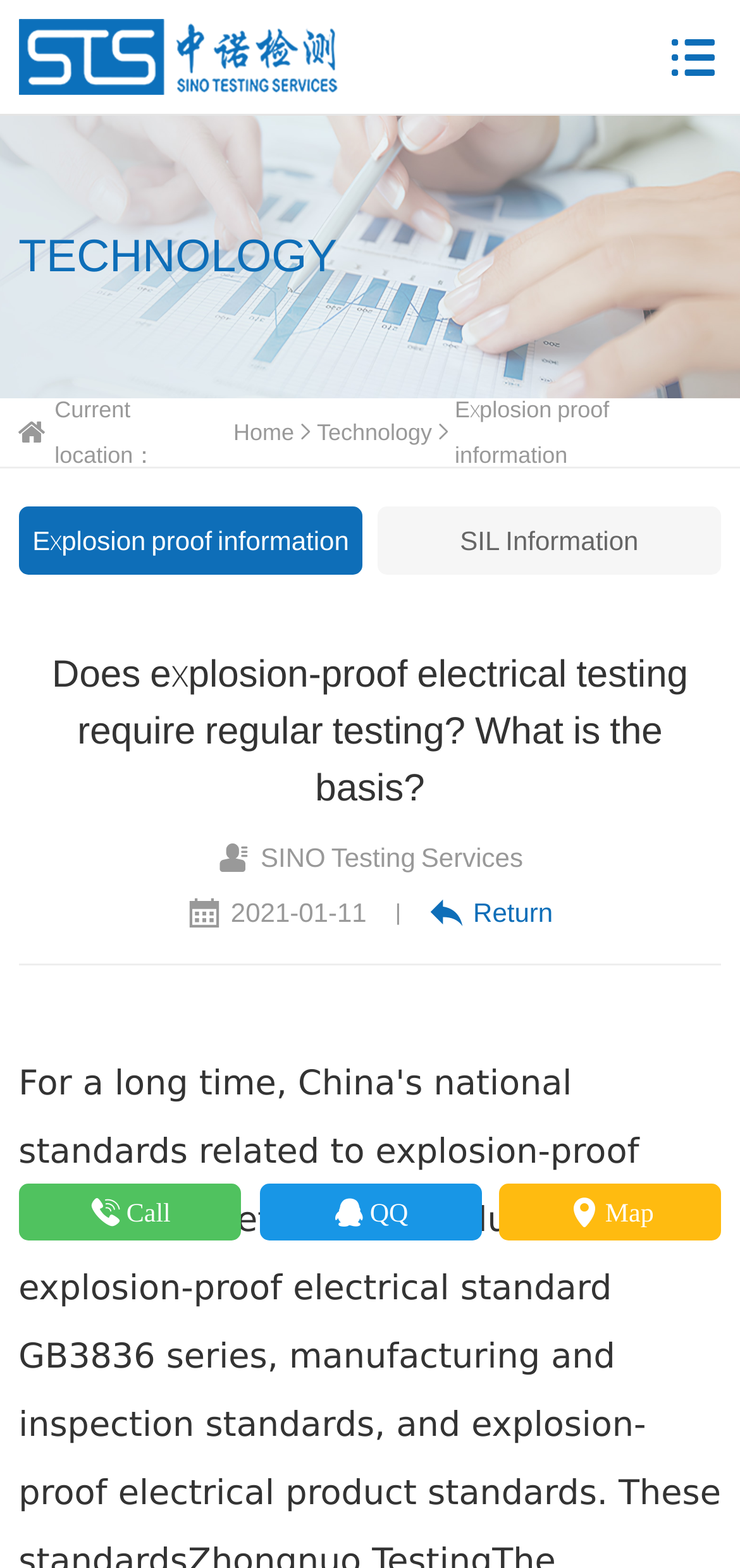Please identify the bounding box coordinates of the area that needs to be clicked to fulfill the following instruction: "View Explosion proof information."

[0.615, 0.247, 0.975, 0.305]